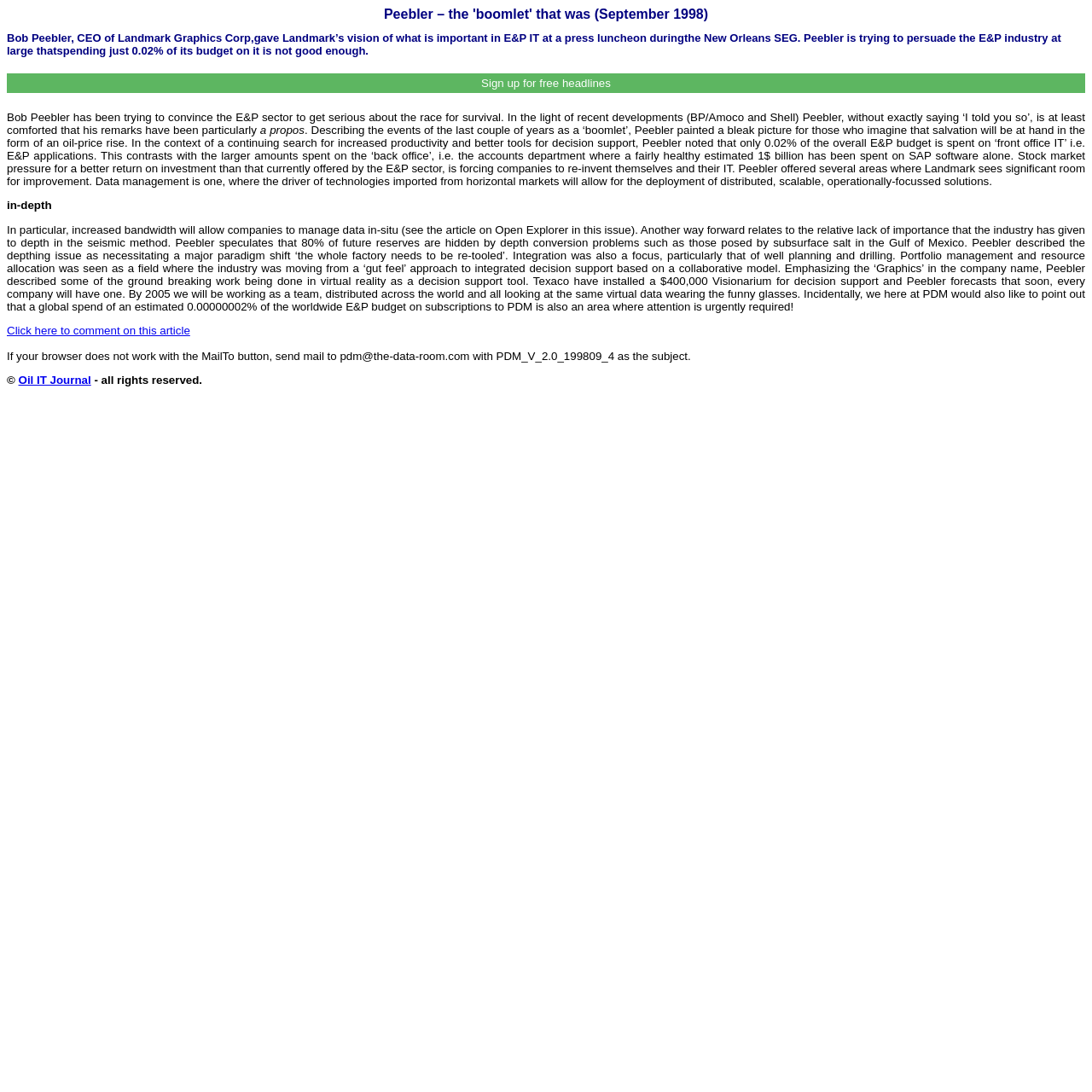Please look at the image and answer the question with a detailed explanation: What is the focus of Landmark's vision for E&P IT?

The text mentions that Landmark's vision for E&P IT is focused on a continuing search for increased productivity and better tools for decision support.